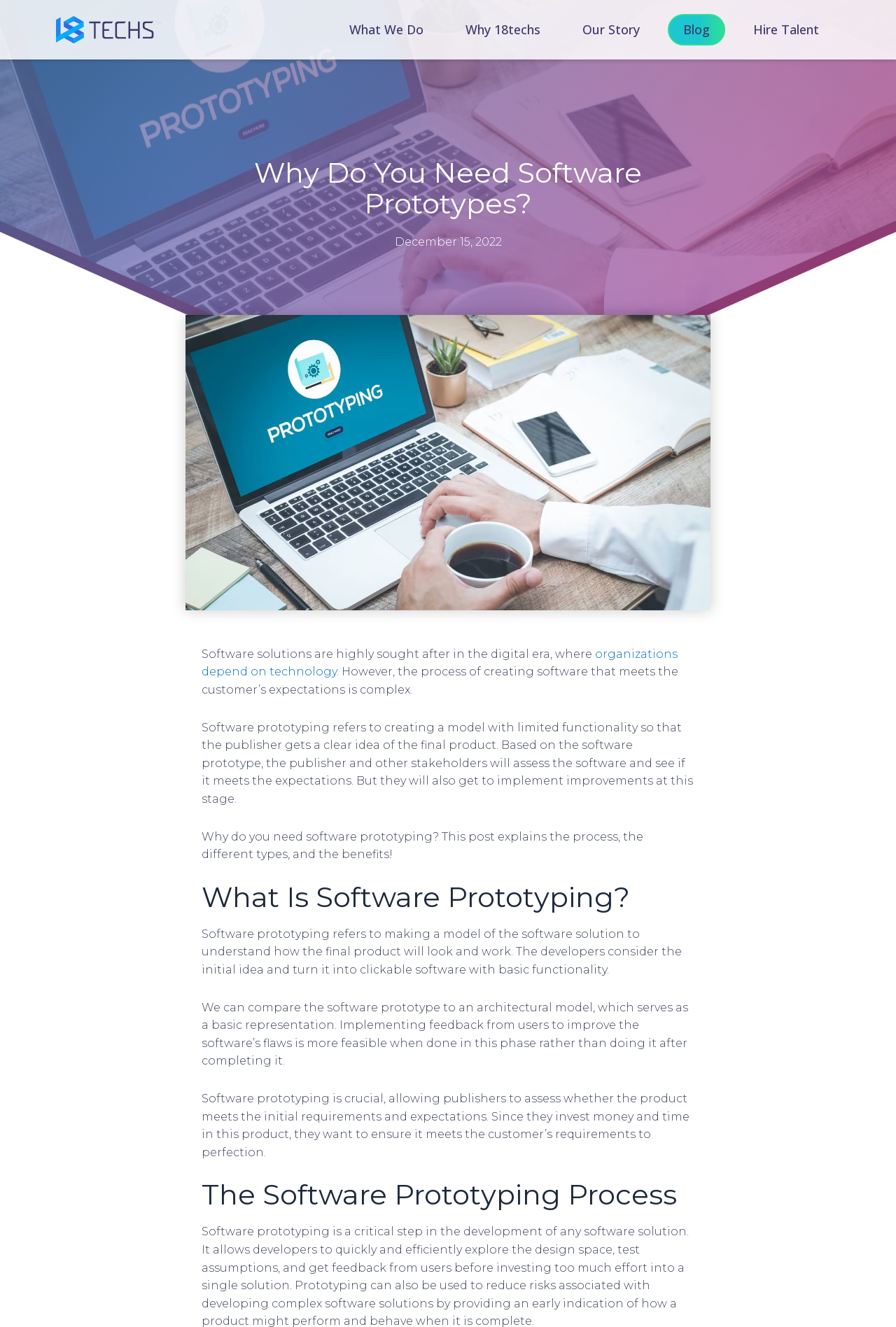Identify the bounding box coordinates of the section that should be clicked to achieve the task described: "Click on the 'What We Do' link".

[0.374, 0.011, 0.488, 0.034]